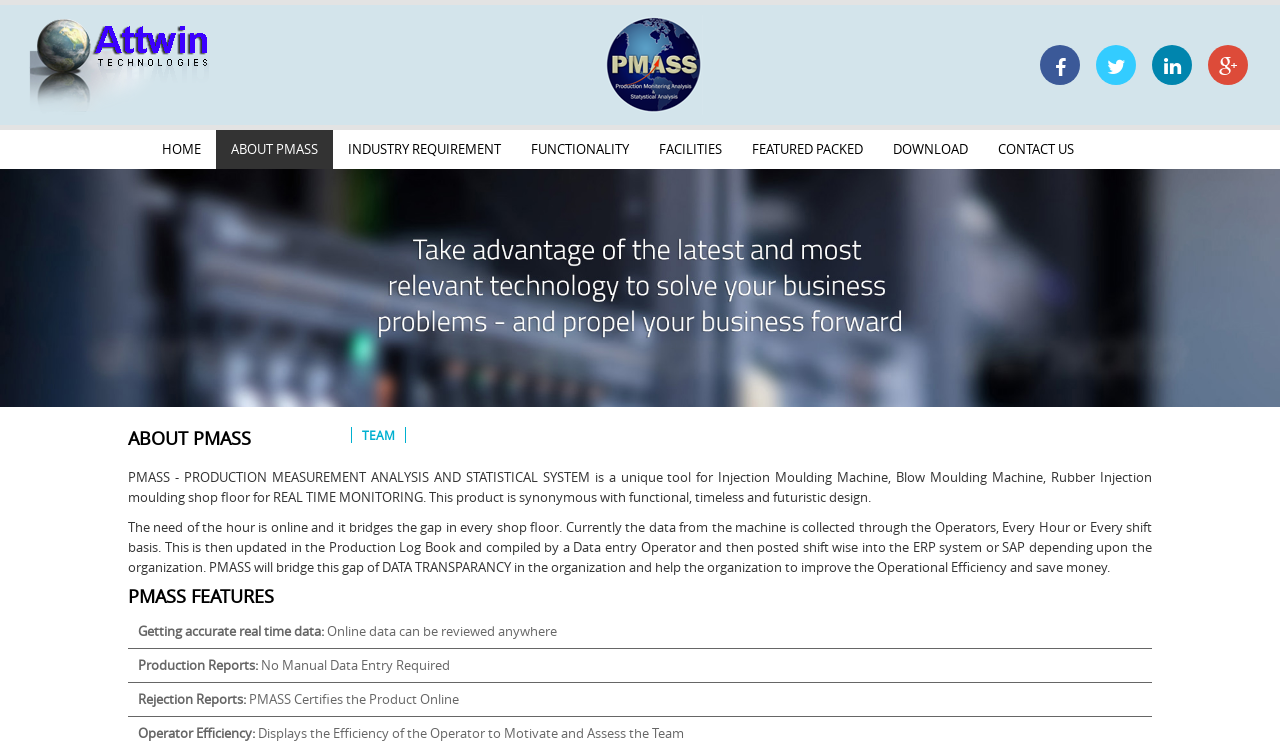Determine the bounding box coordinates of the area to click in order to meet this instruction: "Click on the Attwin link".

[0.02, 0.131, 0.207, 0.16]